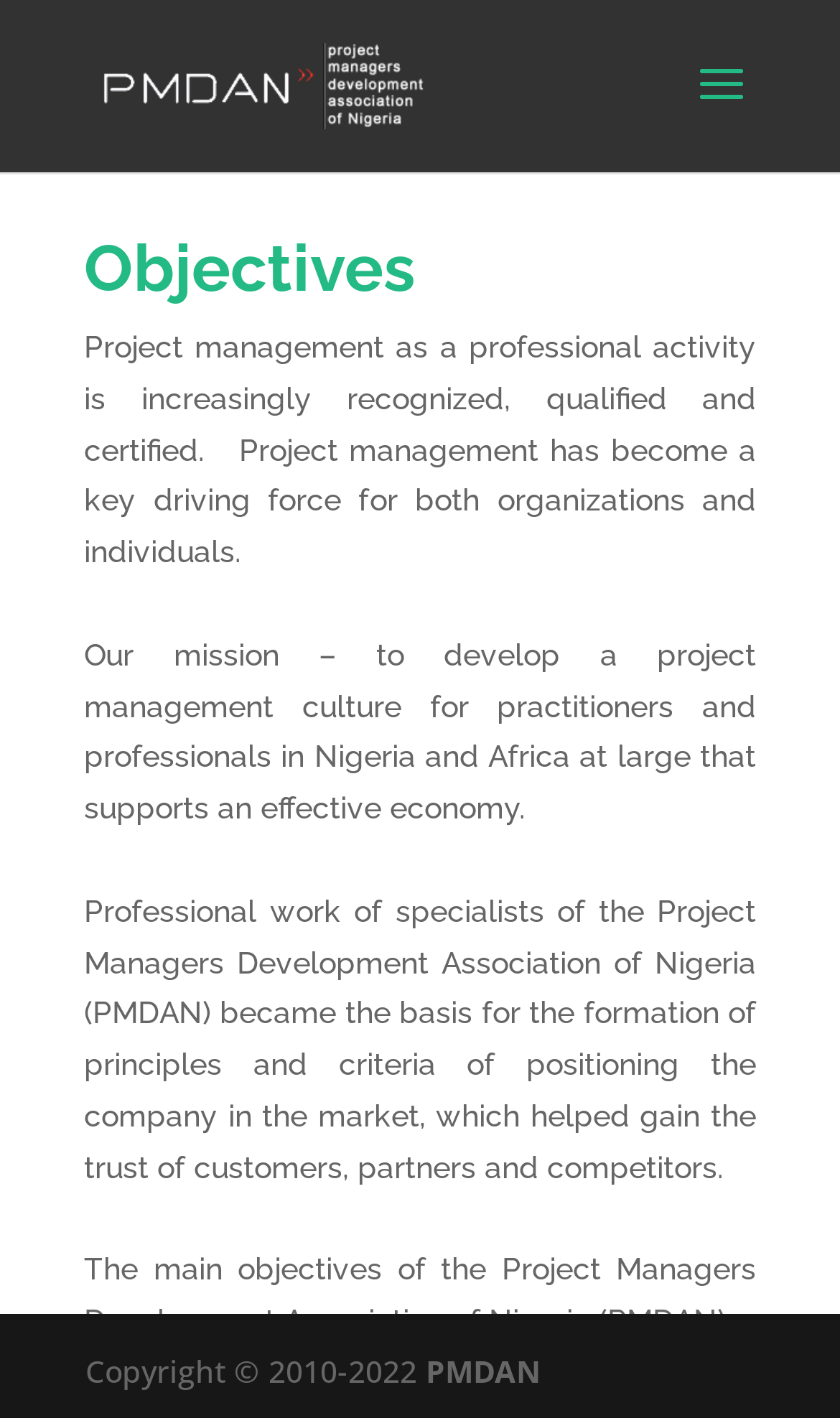What is the year range of the copyright?
Answer the question with as much detail as you can, using the image as a reference.

The copyright information is mentioned at the bottom of the webpage, which states 'Copyright © 2010-2022'.